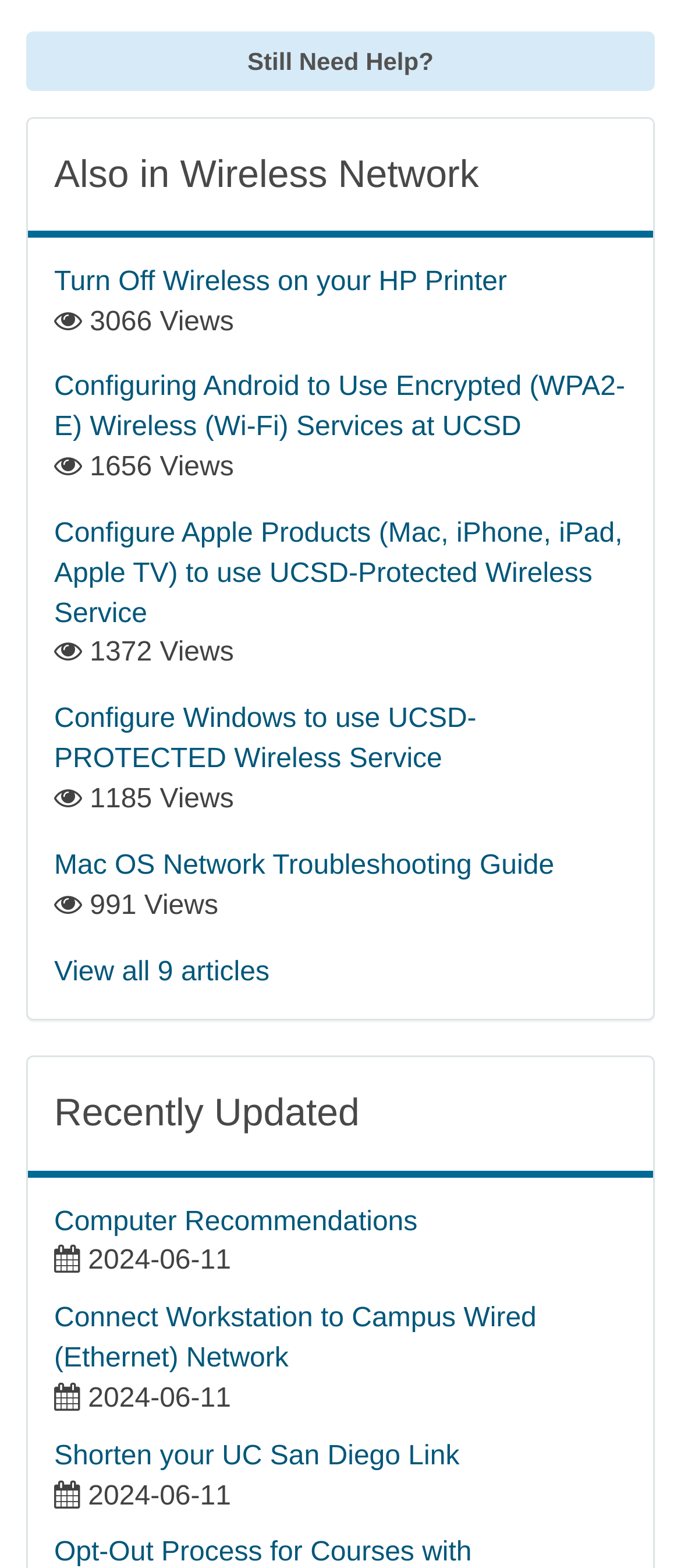What is the topic of the last link under 'Recently Updated'?
Using the visual information, reply with a single word or short phrase.

Shorten your UC San Diego Link